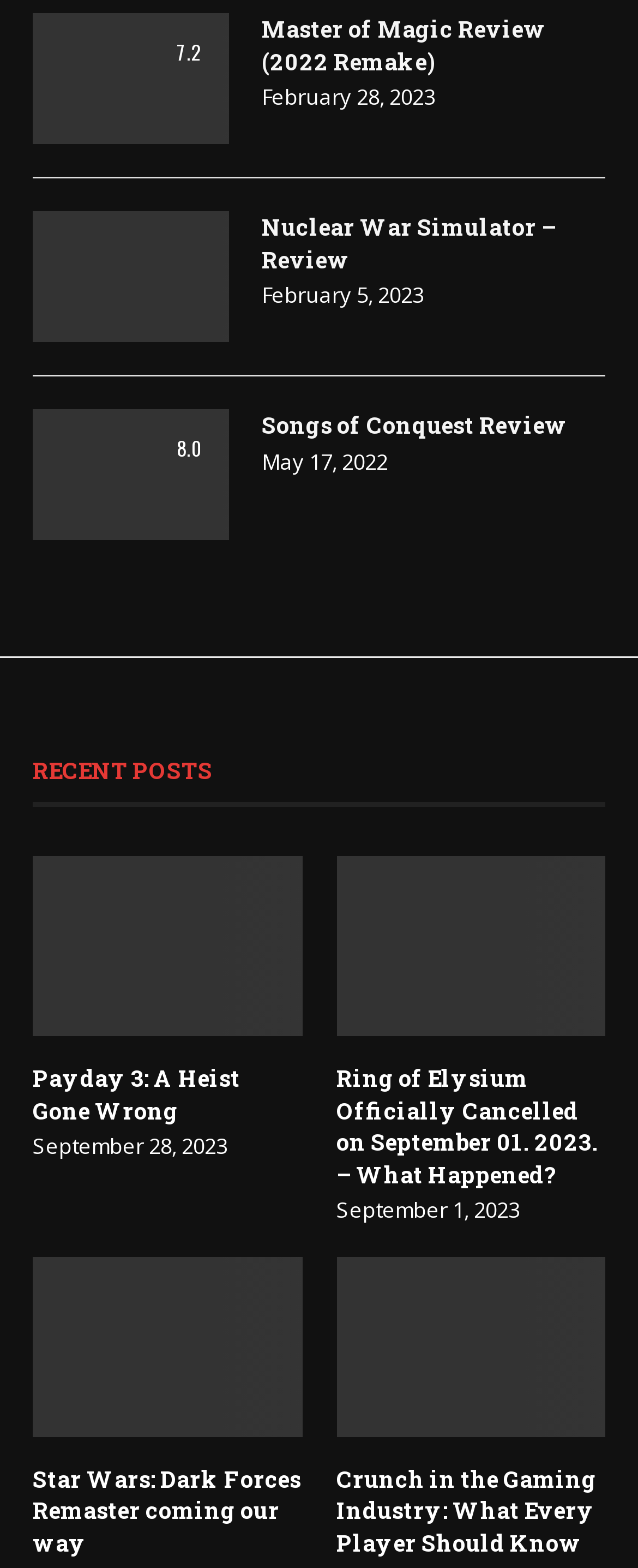Identify the bounding box coordinates for the element you need to click to achieve the following task: "Check recent posts". The coordinates must be four float values ranging from 0 to 1, formatted as [left, top, right, bottom].

[0.051, 0.506, 0.949, 0.539]